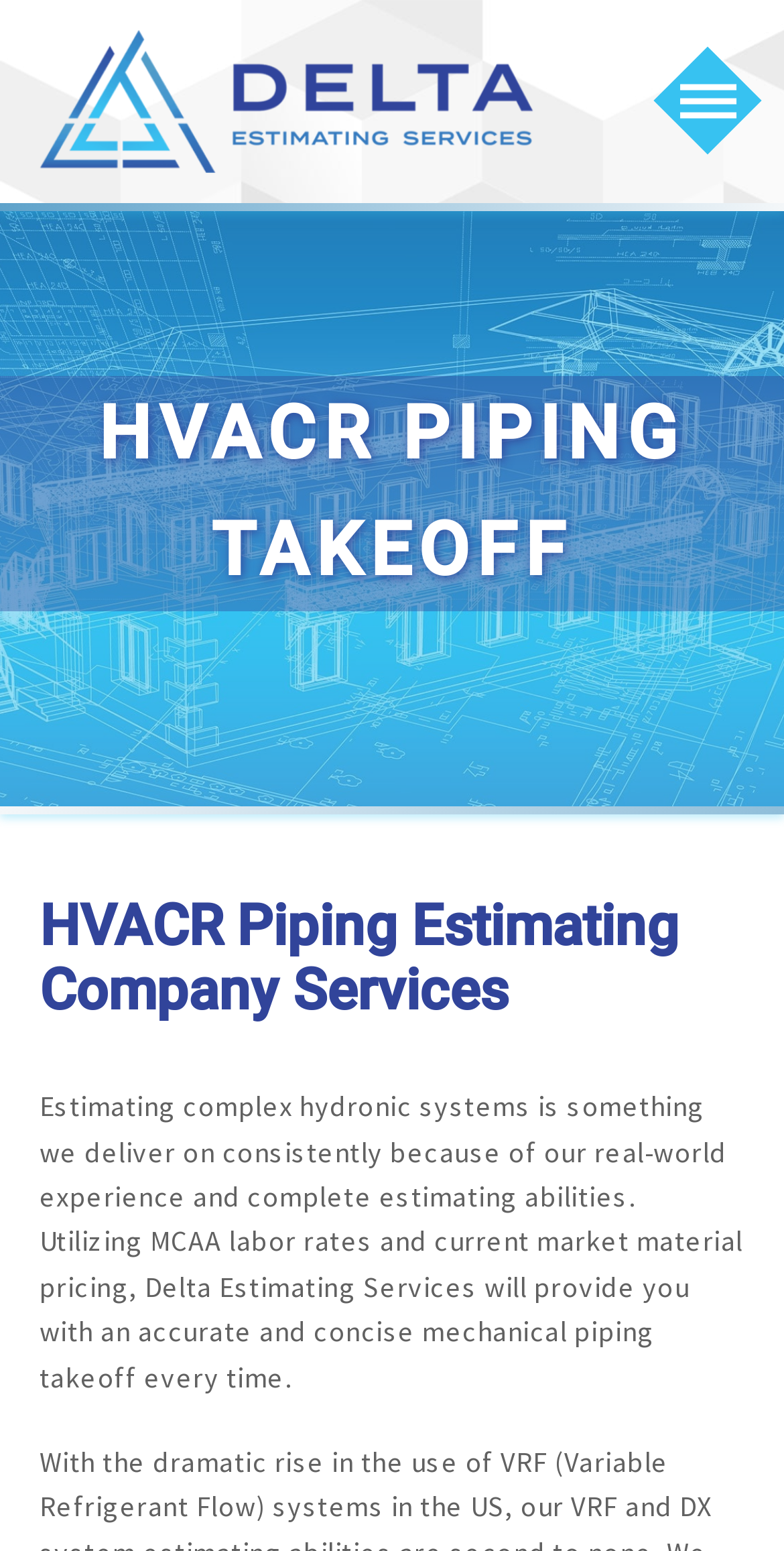What is the position of the toggle mobile menu button?
Refer to the screenshot and deliver a thorough answer to the question presented.

I determined the position of the toggle mobile menu button by looking at its bounding box coordinates [0.832, 0.03, 0.97, 0.1] which indicates it is located at the top right of the screen.